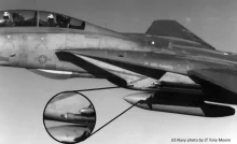What is attached to the underside of the aircraft?
Can you offer a detailed and complete answer to this question?

In the foreground, a close-up inset highlights a critical detail: the underside of the aircraft features an AIM-9 Sidewinder missile, which suggests that the aircraft has a missile attached to its underside.